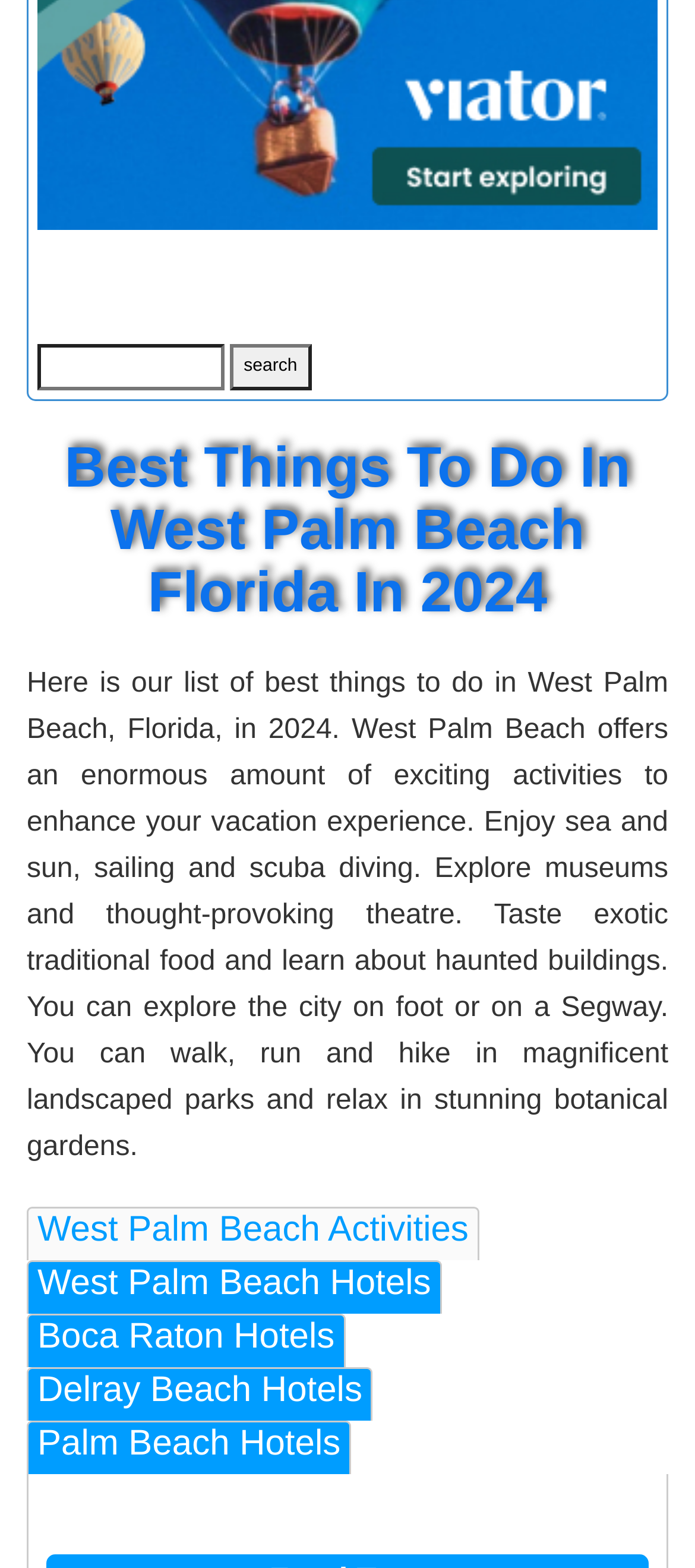Please provide a detailed answer to the question below based on the screenshot: 
How many links are provided for hotel bookings?

There are four links provided at the bottom of the webpage, which are 'West Palm Beach Hotels', 'Boca Raton Hotels', 'Delray Beach Hotels', and 'Palm Beach Hotels'. These links are likely to direct users to hotel booking pages or websites.